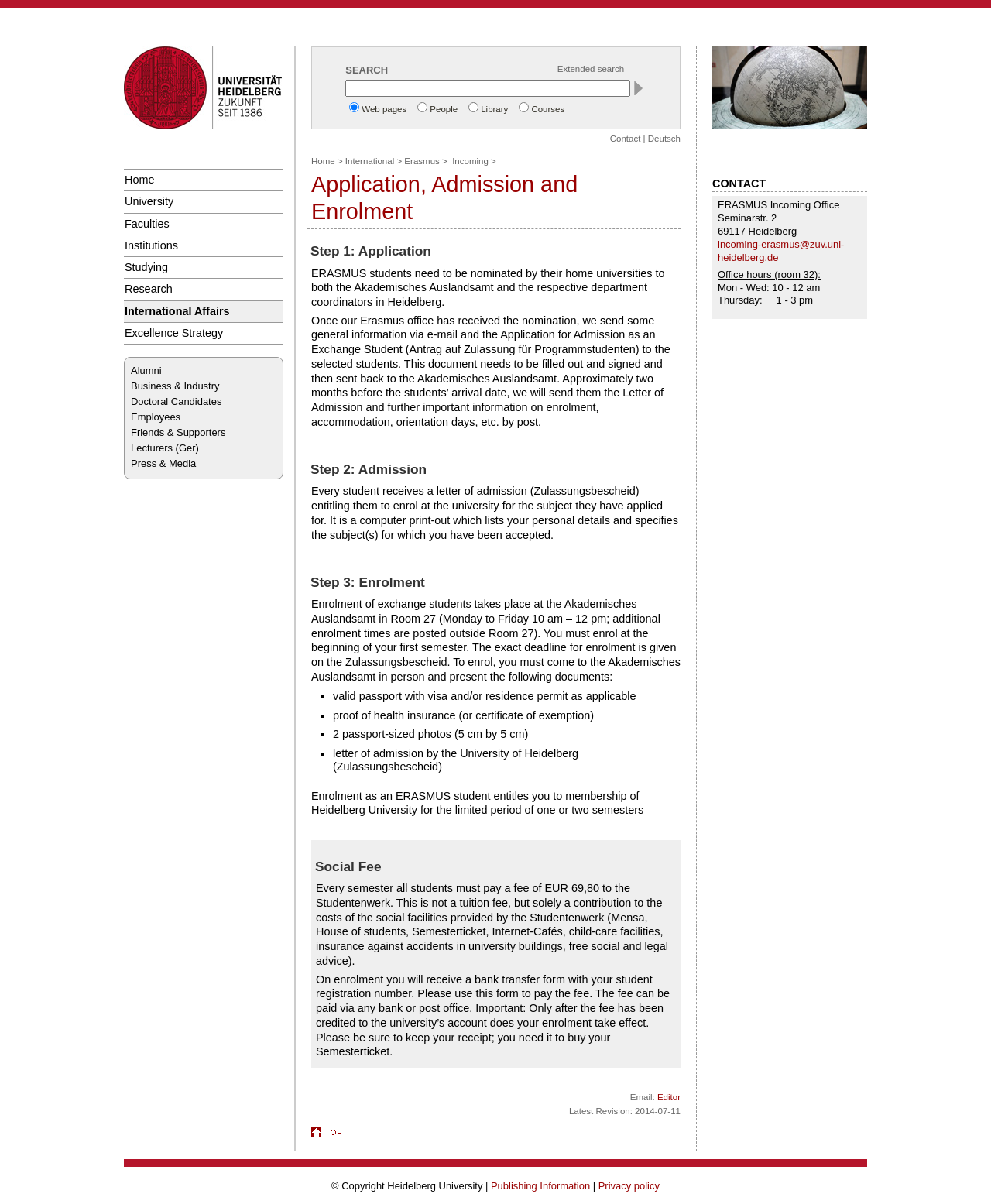Identify the bounding box coordinates of the clickable region necessary to fulfill the following instruction: "Search for keywords". The bounding box coordinates should be four float numbers between 0 and 1, i.e., [left, top, right, bottom].

None